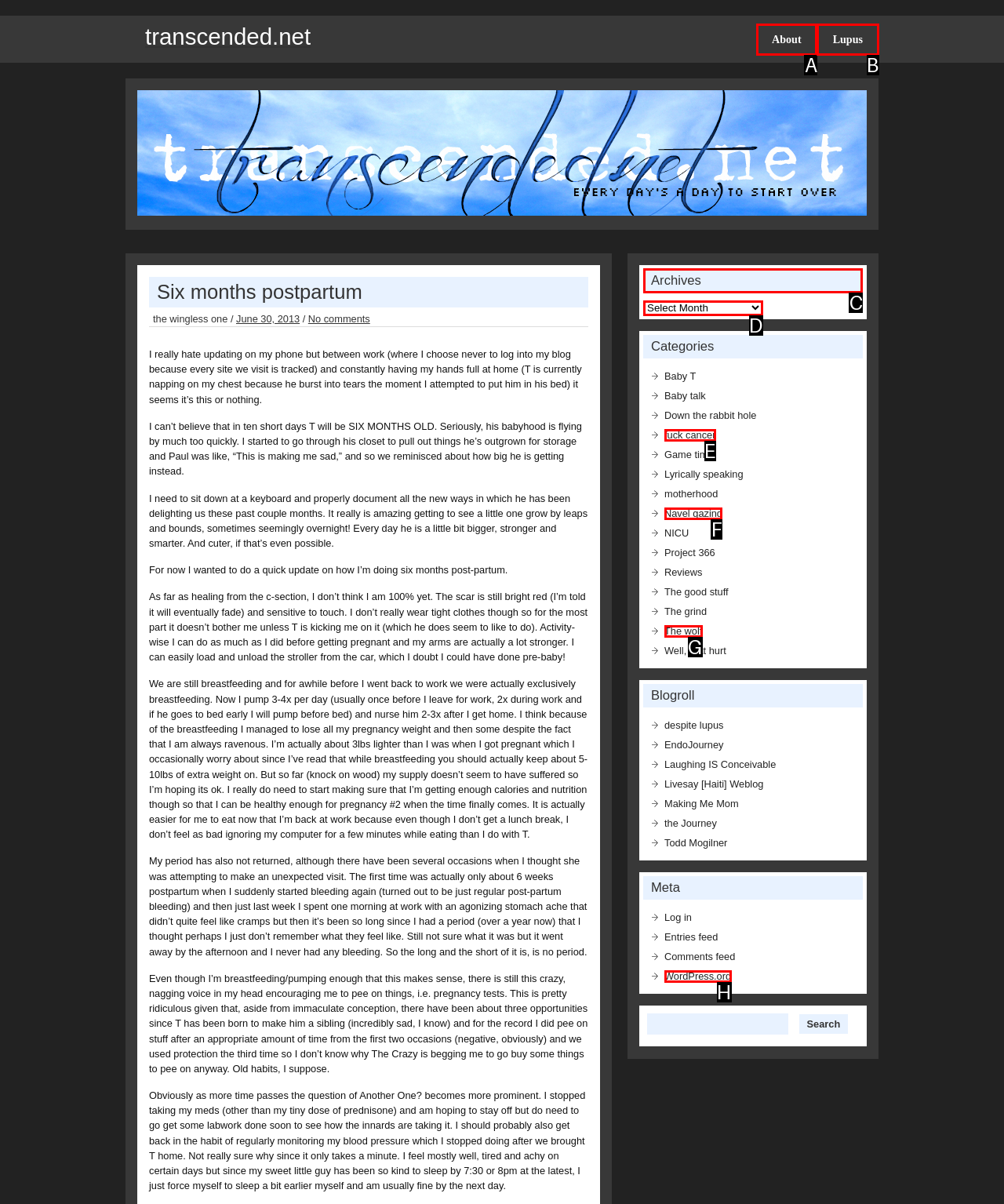Determine the appropriate lettered choice for the task: view the 'Archives'. Reply with the correct letter.

C